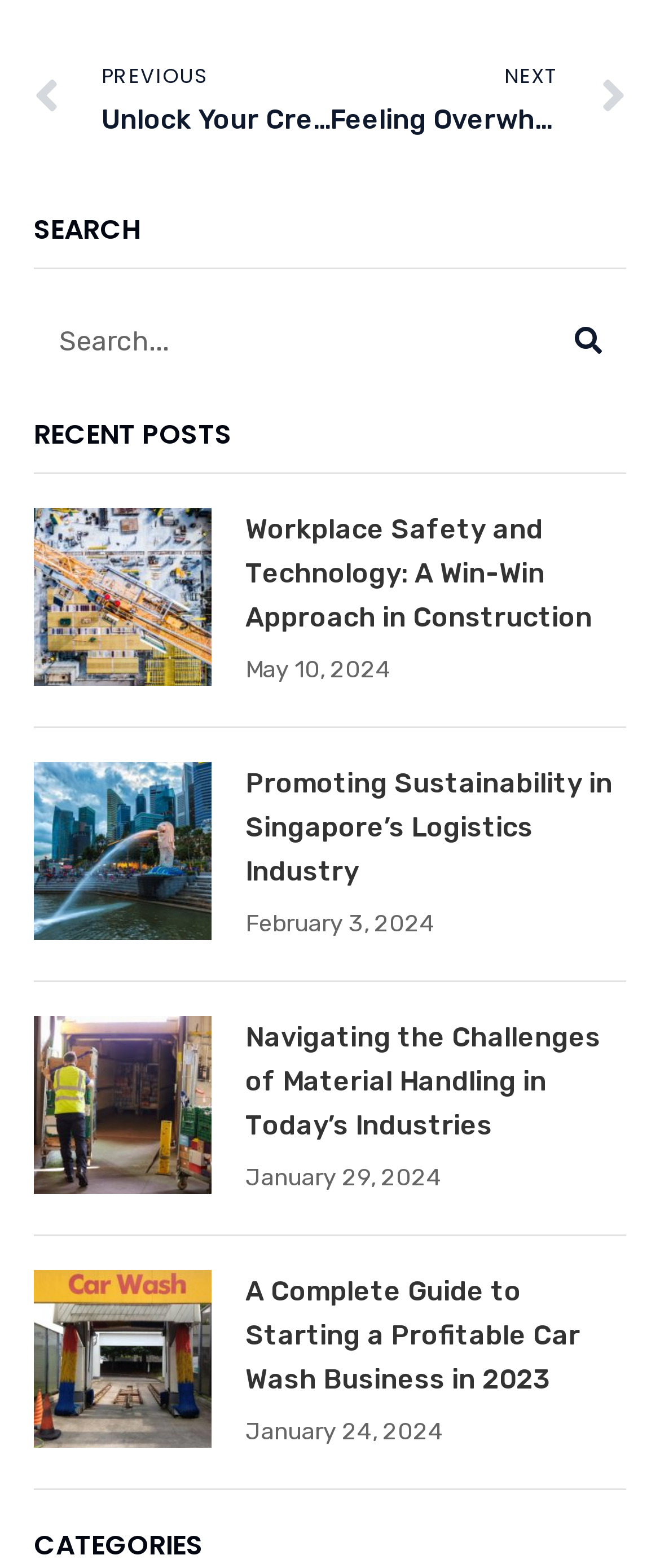Find the coordinates for the bounding box of the element with this description: "placeholder="Type your message here..."".

None